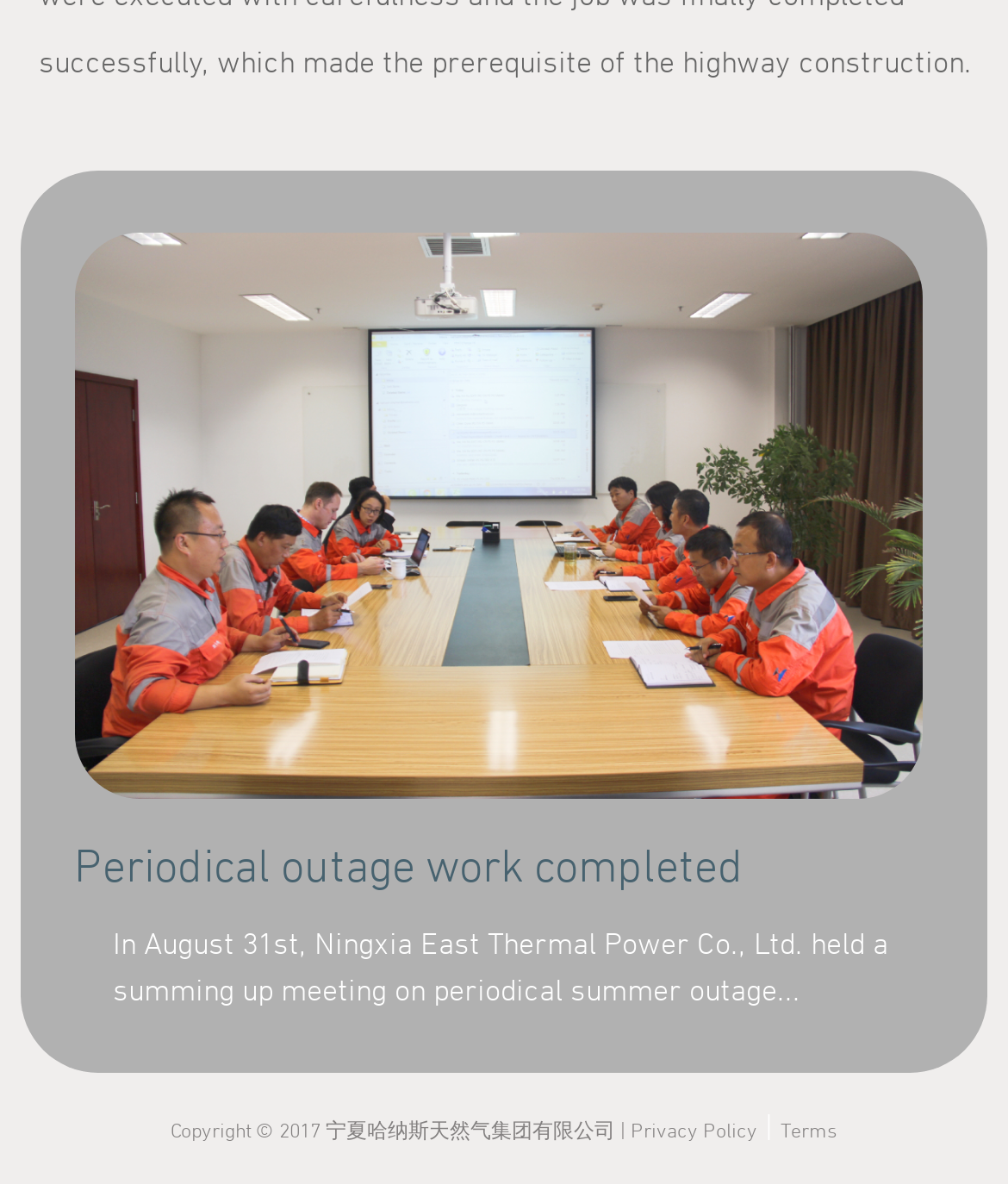Please predict the bounding box coordinates (top-left x, top-left y, bottom-right x, bottom-right y) for the UI element in the screenshot that fits the description: Copyright © 2017 宁夏哈纳斯天然气集团有限公司 |

[0.169, 0.946, 0.626, 0.965]